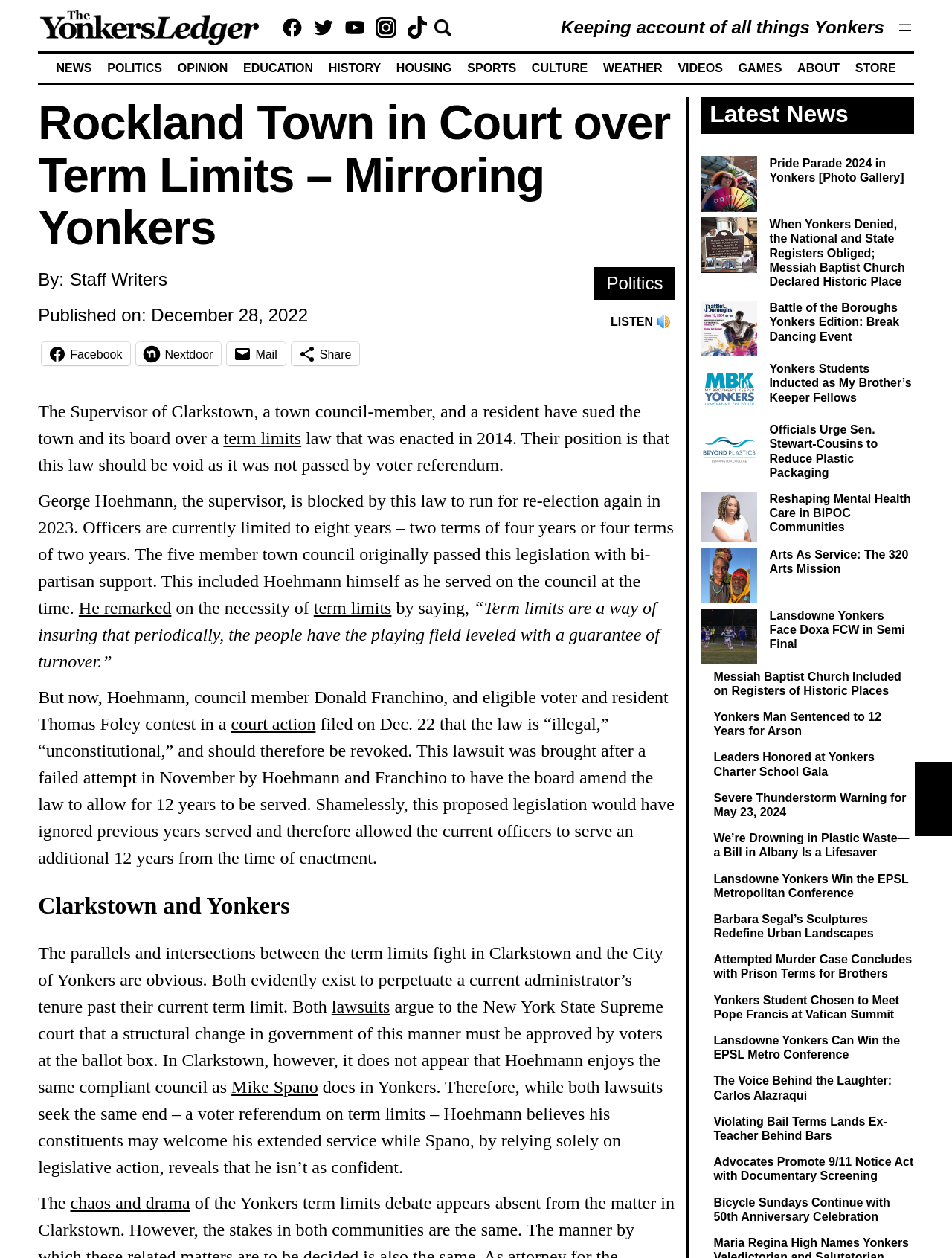Identify the bounding box coordinates of the region I need to click to complete this instruction: "Open the menu".

[0.941, 0.015, 0.96, 0.029]